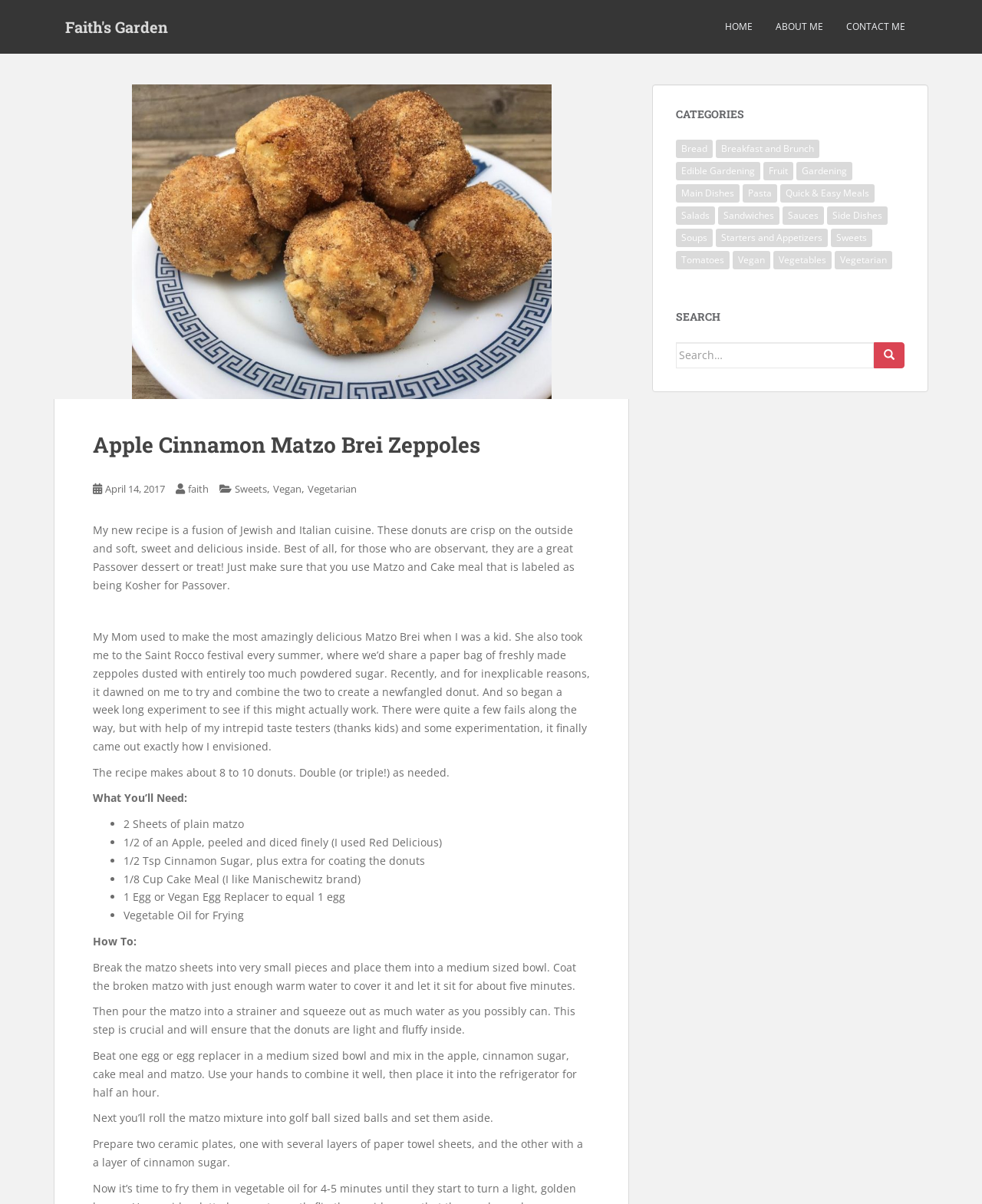Predict the bounding box coordinates of the area that should be clicked to accomplish the following instruction: "Click on the 'ABOUT ME' link". The bounding box coordinates should consist of four float numbers between 0 and 1, i.e., [left, top, right, bottom].

[0.79, 0.01, 0.838, 0.035]